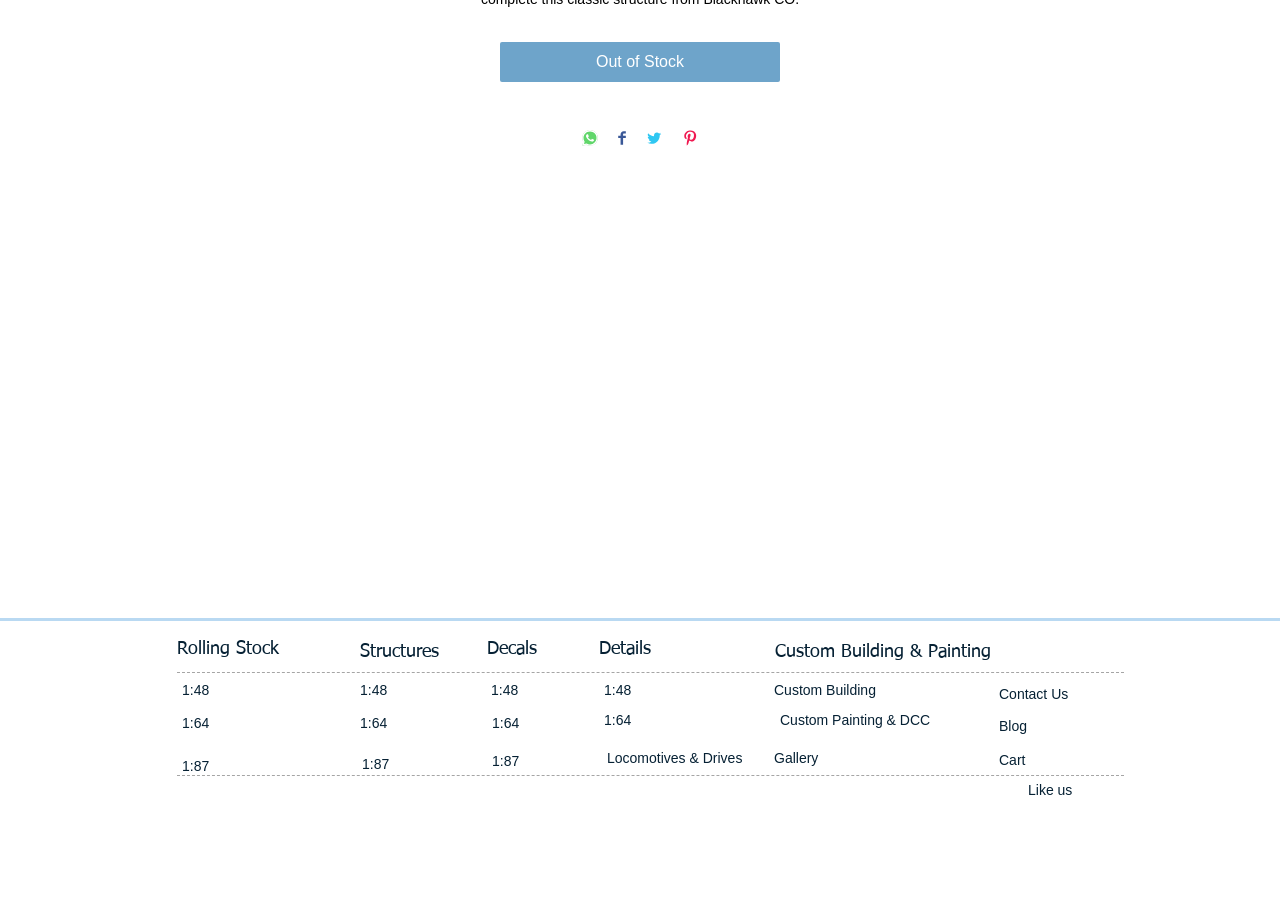Provide a one-word or short-phrase response to the question:
What is the name of the company's Facebook page?

Wix Facebook page